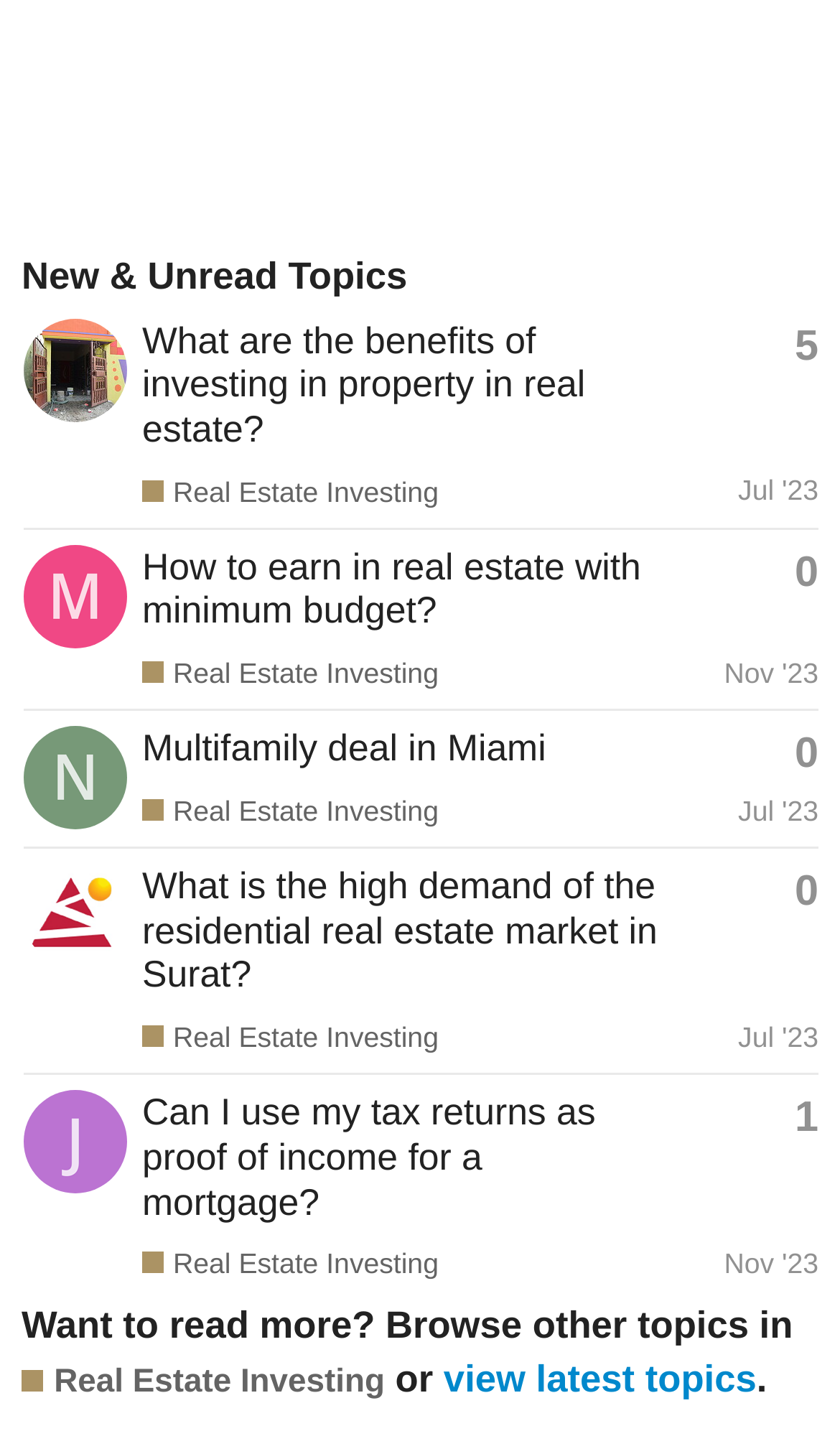Indicate the bounding box coordinates of the clickable region to achieve the following instruction: "Browse topics in 'Real Estate Investing'."

[0.026, 0.935, 0.458, 0.966]